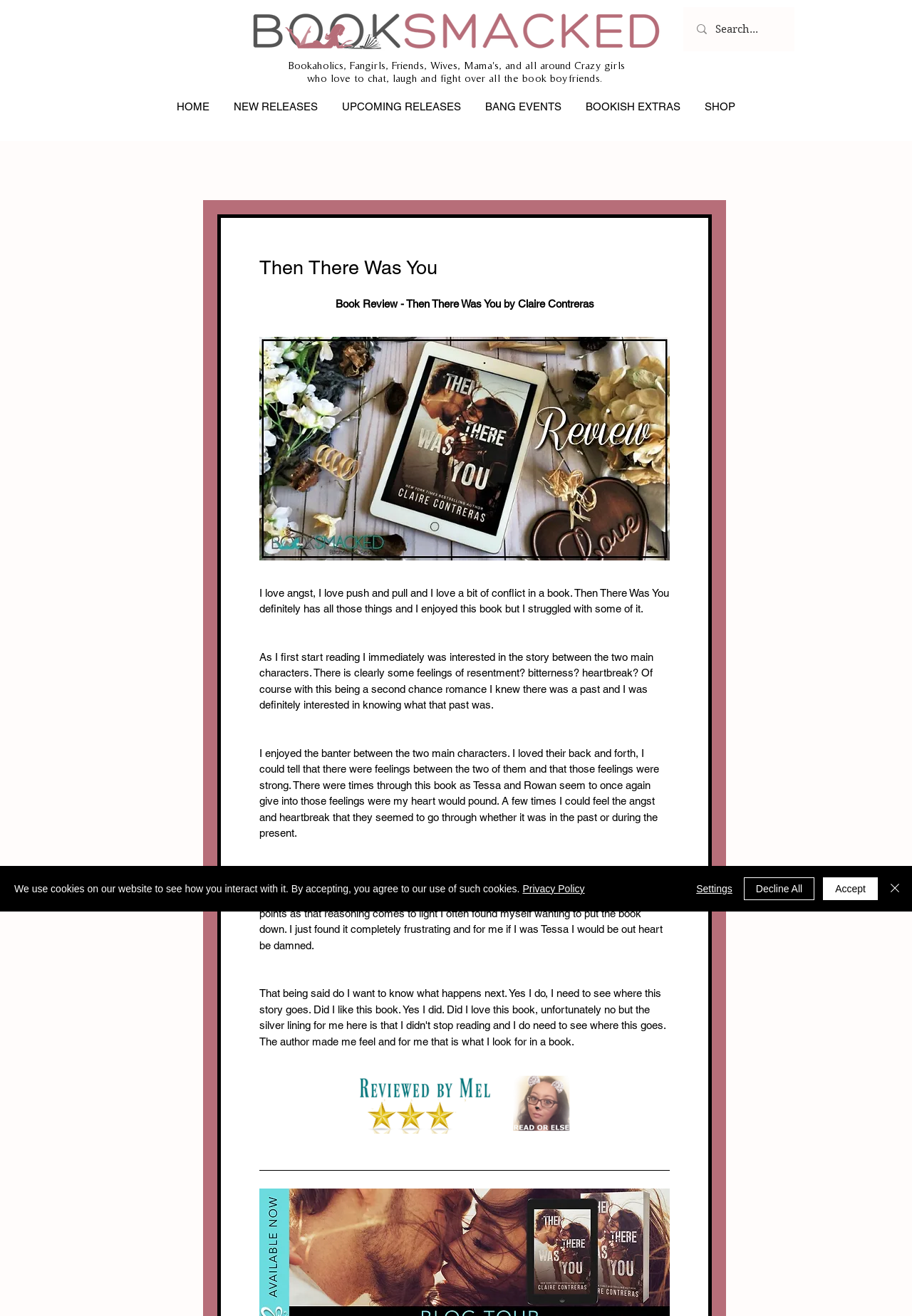What type of event is mentioned in the navigation menu?
Based on the image, respond with a single word or phrase.

BANG EVENTS